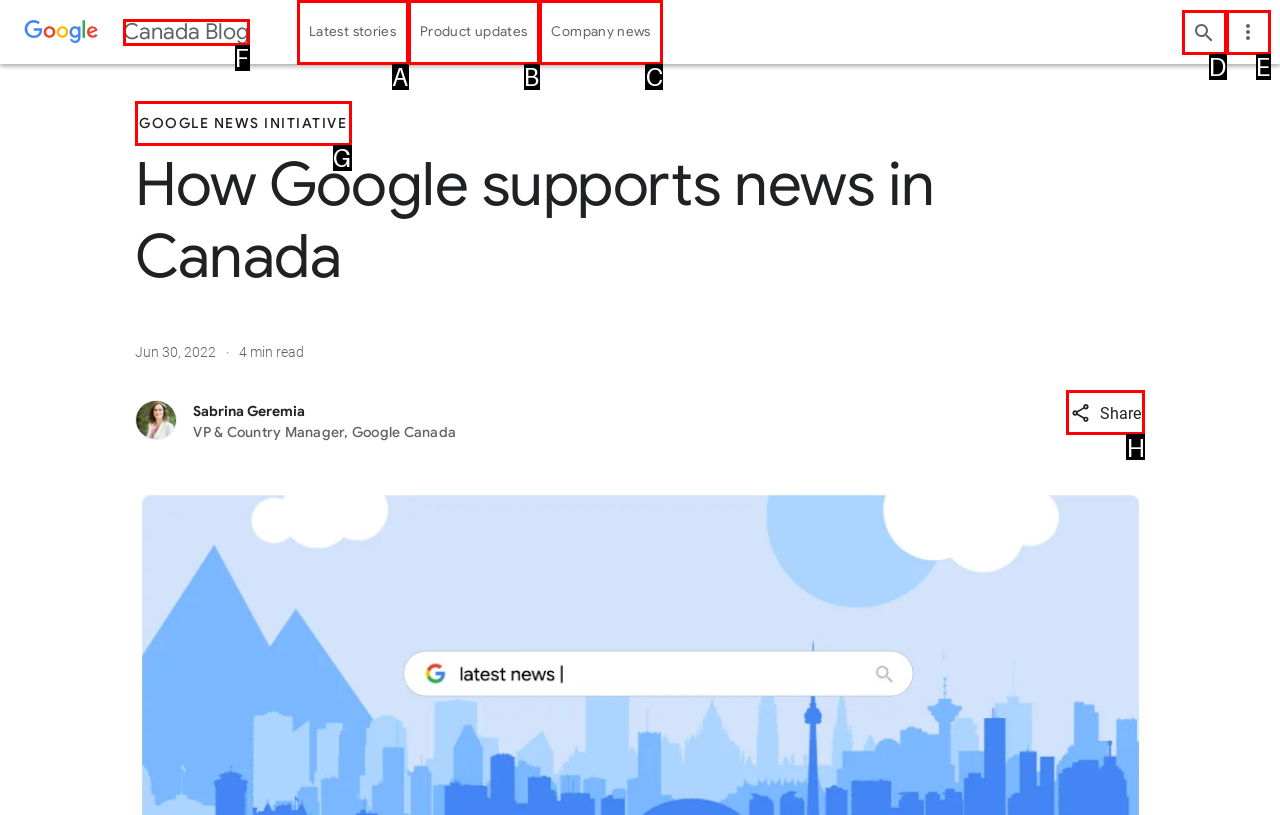Select the option that corresponds to the description: Product updates
Respond with the letter of the matching choice from the options provided.

B